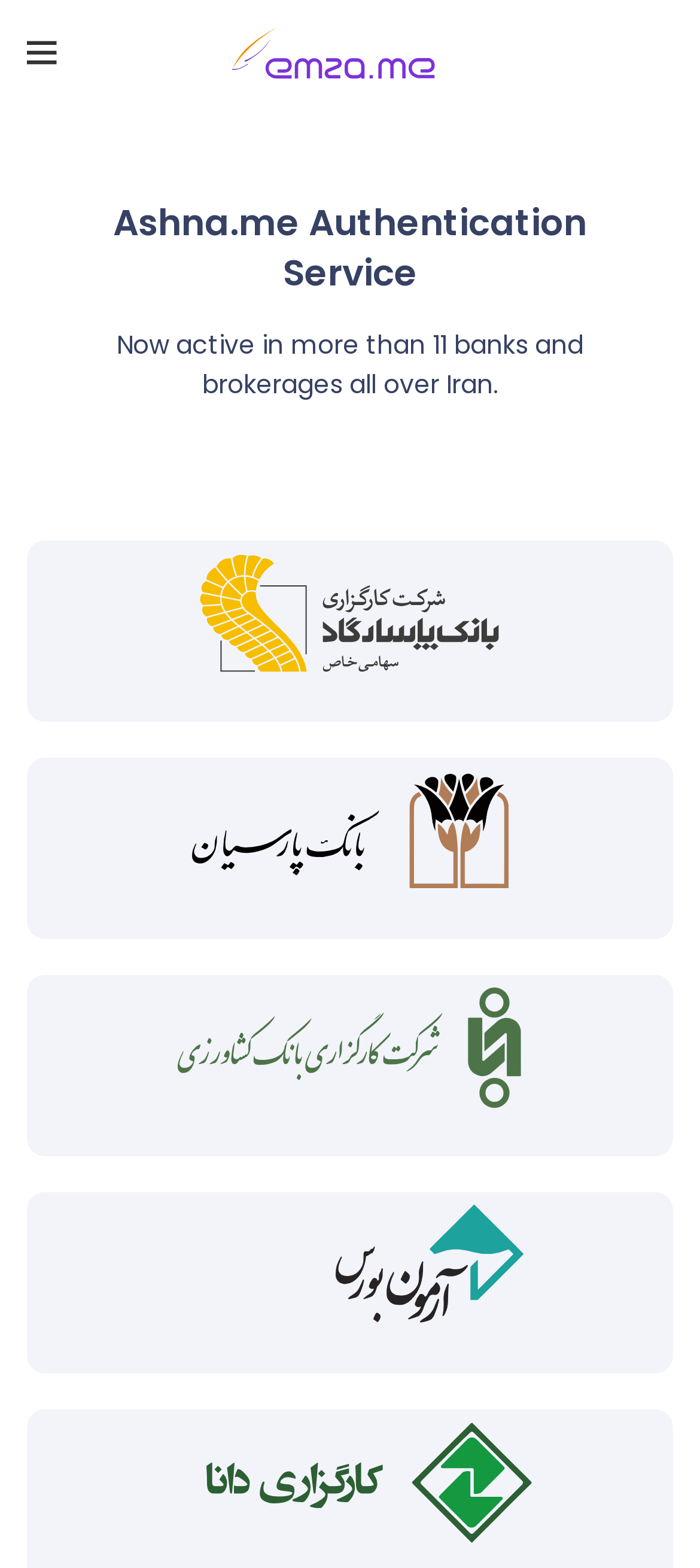Generate the text content of the main headline of the webpage.

Ashna.me Authentication Service
